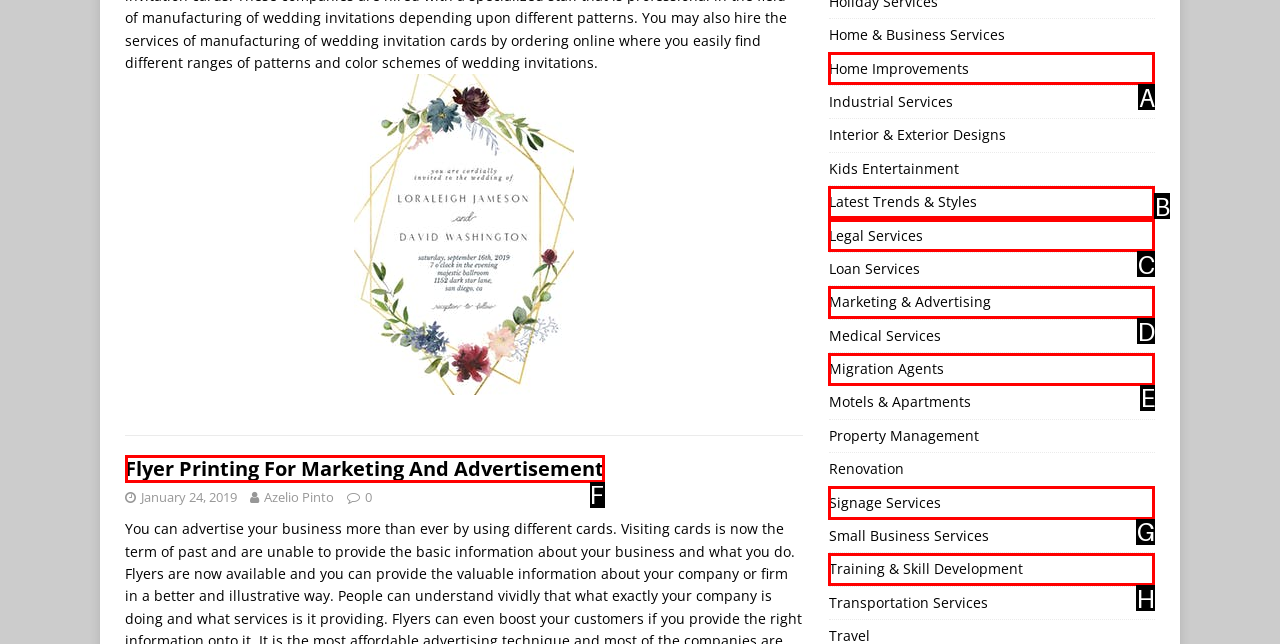Select the appropriate HTML element that needs to be clicked to finish the task: view the 'Flyer Printing For Marketing And Advertisement' article
Reply with the letter of the chosen option.

F